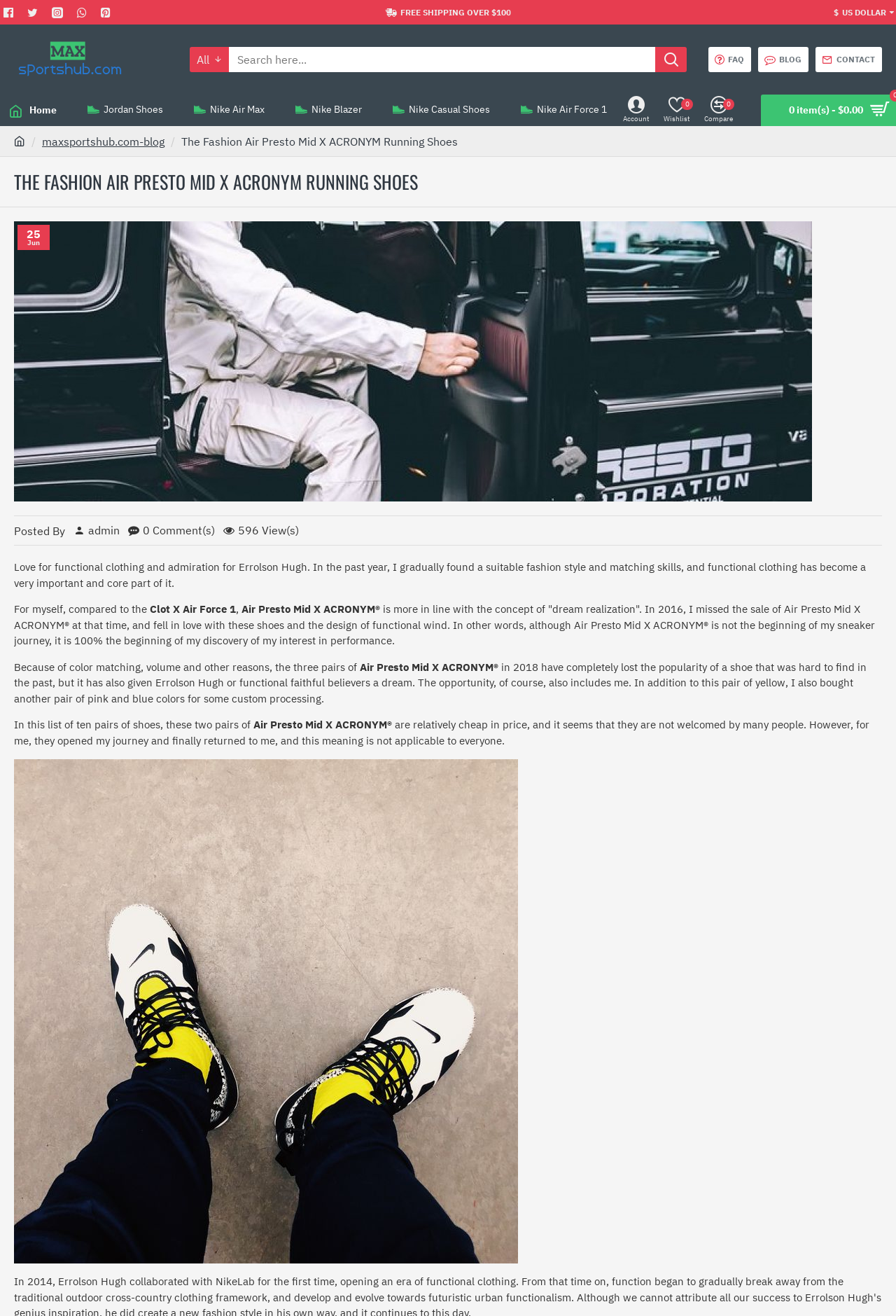Determine the bounding box coordinates for the area you should click to complete the following instruction: "Click on the wishlist link".

[0.733, 0.072, 0.778, 0.096]